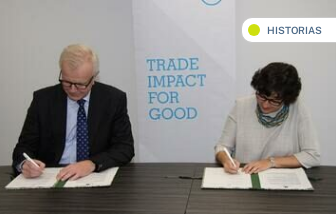Create a detailed narrative of what is happening in the image.

The image captures a significant moment where two individuals are engaged in the formal act of signing documents at a table. The backdrop features a banner with the phrase "TRADE IMPACT FOR GOOD," underscoring the positive objectives associated with their agreement. The individuals are dressed professionally, with one person wearing glasses and a suit, while the other sports a light-colored outfit complemented by a scarf. This scene likely signifies a partnership or important agreement, highlighting themes of collaboration and commitment to impactful trade practices. The context suggests that this event could be related to international relations or economic development initiatives.